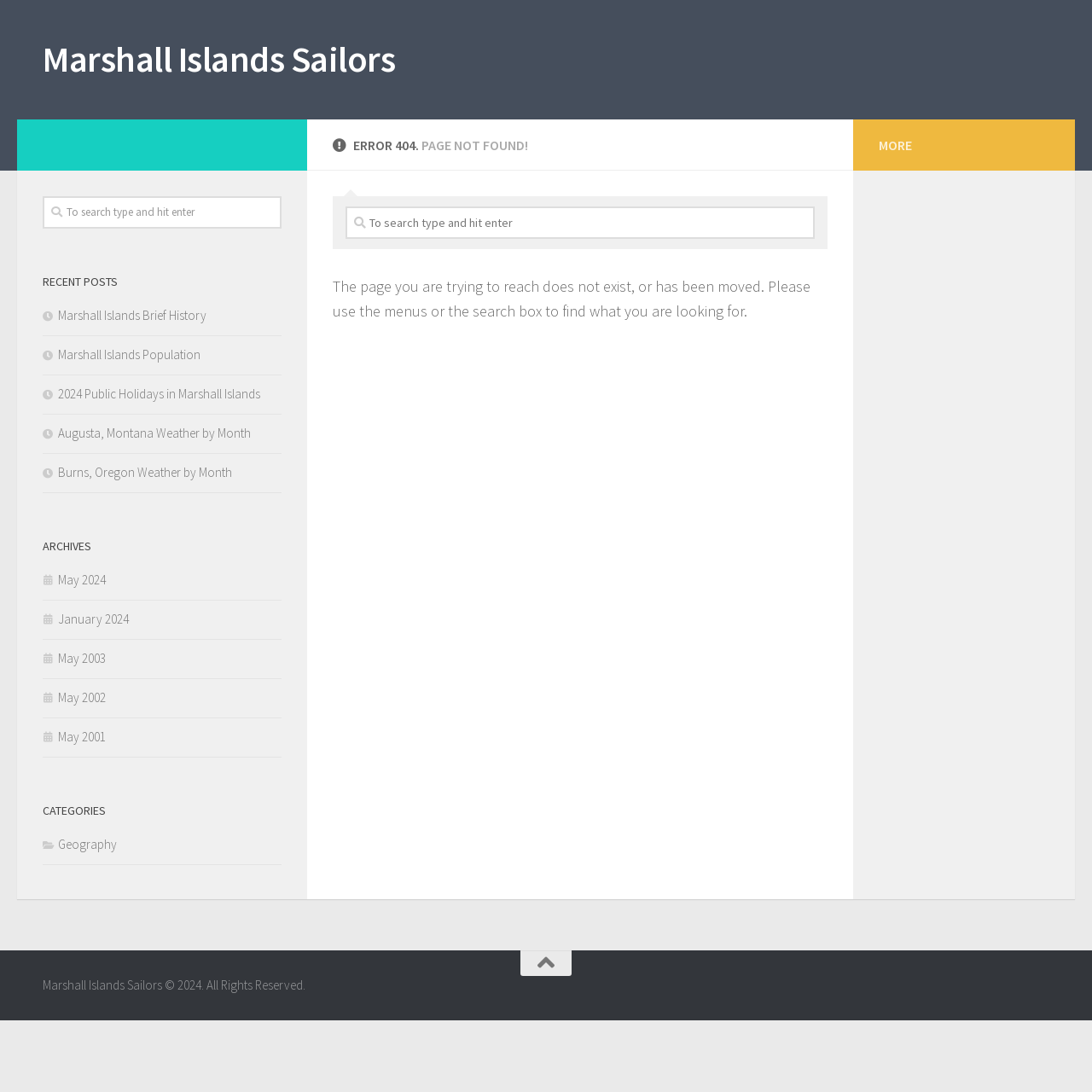Provide a thorough description of the webpage you see.

The webpage is a 404 error page with the title "Page not found – Marshall Islands Sailors". At the top left, there is a link to "Marshall Islands Sailors". Below it, a large heading "ERROR 404. PAGE NOT FOUND!" is displayed prominently. 

To the right of the heading, there is a search box with a placeholder text "To search type and hit enter". Below the search box, a paragraph of text explains that the page being searched for does not exist or has been moved, and suggests using the menus or search box to find what is being looked for.

On the left side of the page, there are three sections: "RECENT POSTS", "ARCHIVES", and "CATEGORIES". Each section has a heading and several links below it. The "RECENT POSTS" section has four links to articles, including "Marshall Islands Brief History" and "2024 Public Holidays in Marshall Islands". The "ARCHIVES" section has five links to monthly archives, ranging from May 2024 to May 2001. The "CATEGORIES" section has one link to the "Geography" category.

At the bottom right of the page, there is a "MORE" link. The footer of the page has a copyright notice "Marshall Islands Sailors © 2024. All Rights Reserved." and a social media link.